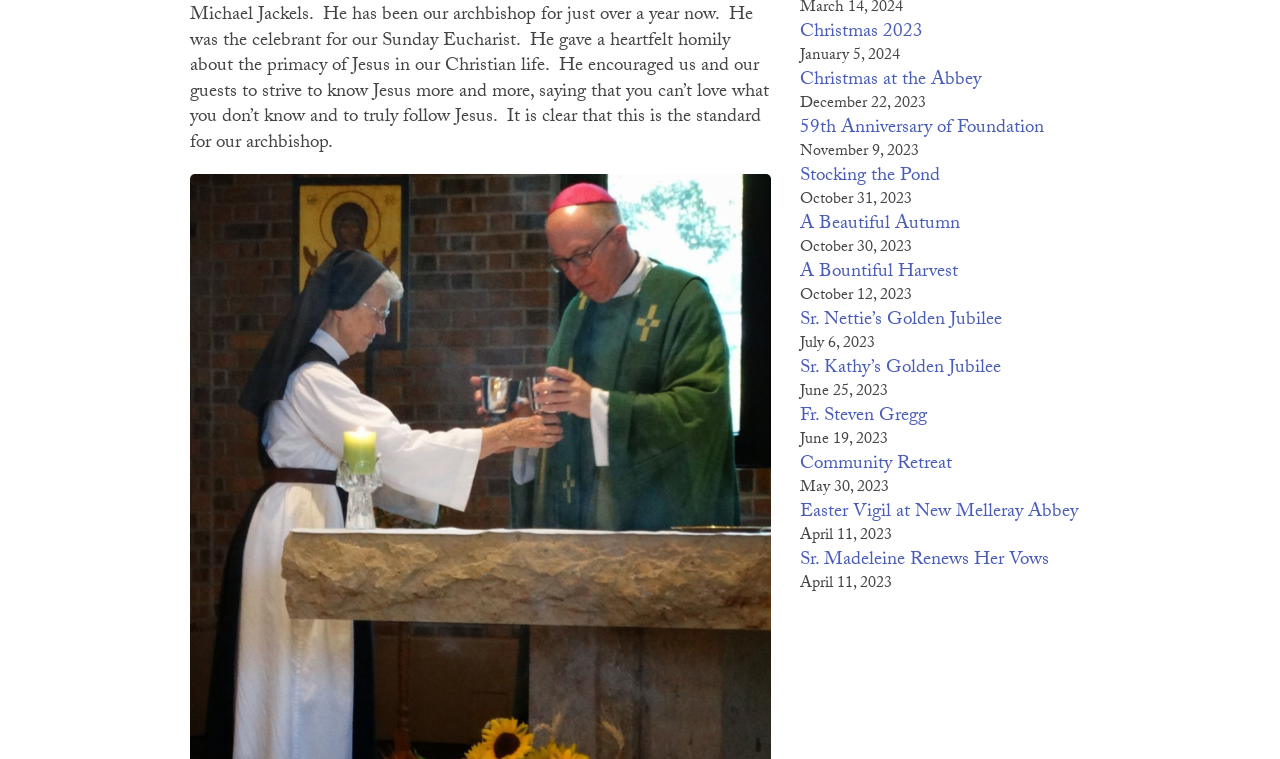From the webpage screenshot, identify the region described by Sr. Madeleine Renews Her Vows. Provide the bounding box coordinates as (top-left x, top-left y, bottom-right x, bottom-right y), with each value being a floating point number between 0 and 1.

[0.625, 0.718, 0.819, 0.76]